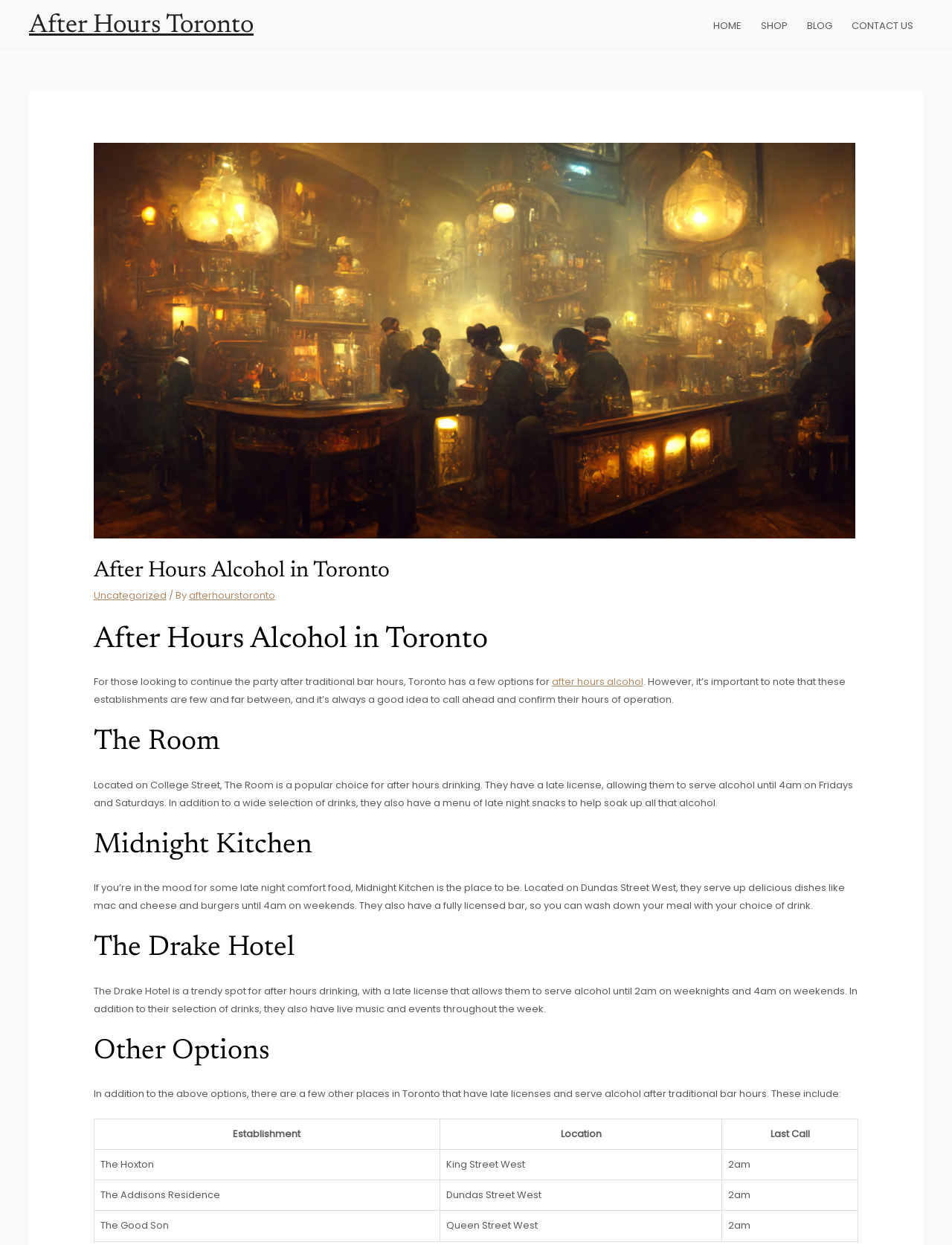Please identify the bounding box coordinates of the element's region that should be clicked to execute the following instruction: "Read about The Room". The bounding box coordinates must be four float numbers between 0 and 1, i.e., [left, top, right, bottom].

[0.098, 0.582, 0.902, 0.612]